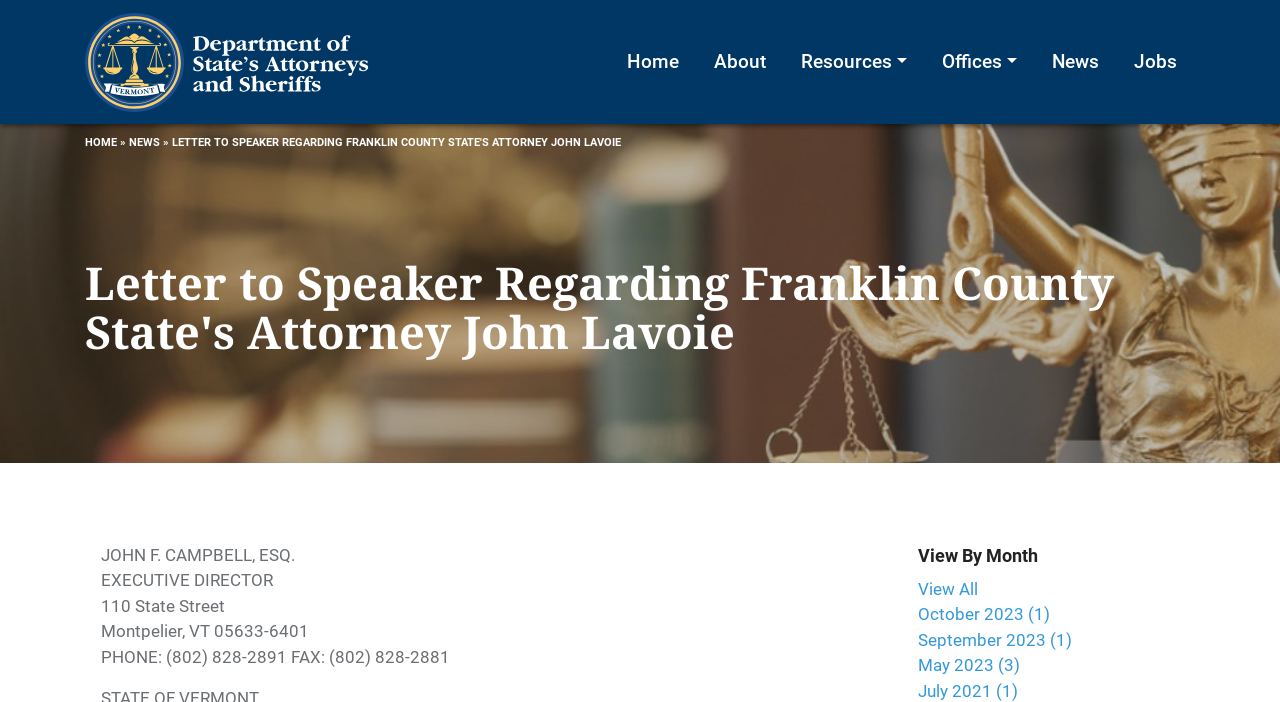Show the bounding box coordinates for the element that needs to be clicked to execute the following instruction: "check October 2023 news". Provide the coordinates in the form of four float numbers between 0 and 1, i.e., [left, top, right, bottom].

[0.717, 0.861, 0.82, 0.889]